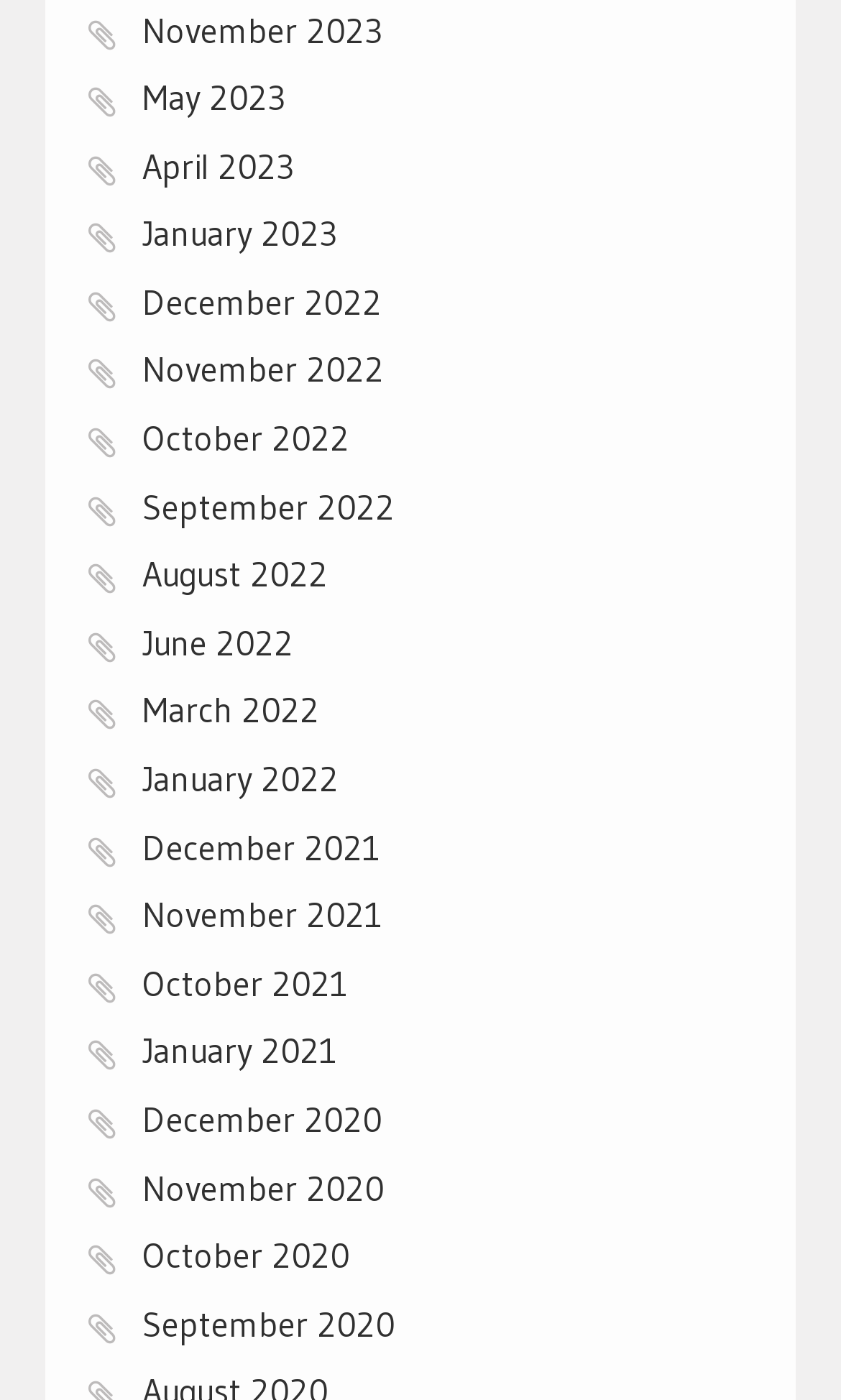Determine the bounding box coordinates for the area you should click to complete the following instruction: "Browse January 2022".

[0.169, 0.541, 0.402, 0.571]